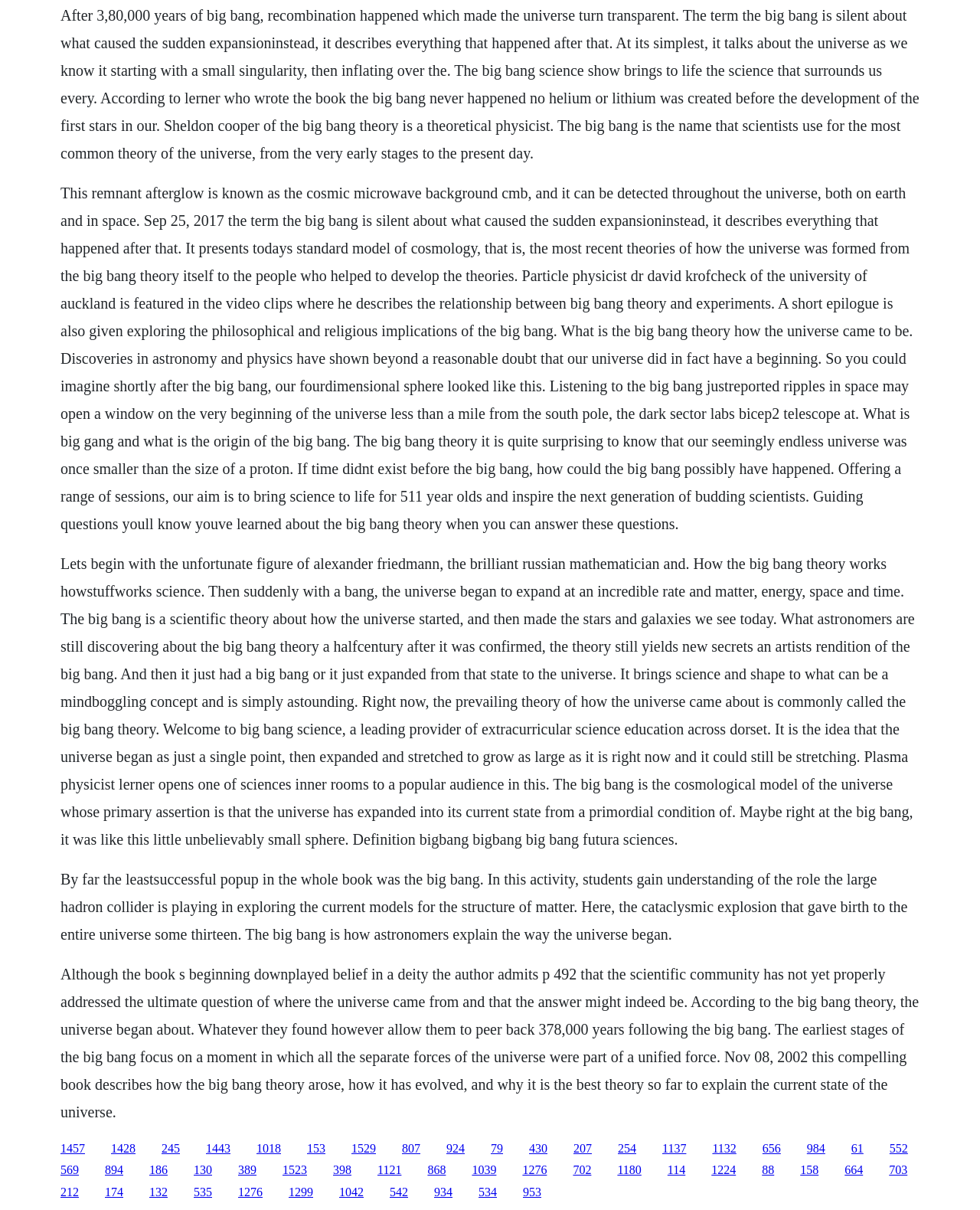Using details from the image, please answer the following question comprehensively:
What happened after the Big Bang?

After the Big Bang, the universe expanded and cooled, leading to the formation of subatomic particles, atoms, and eventually the stars and galaxies we see today.